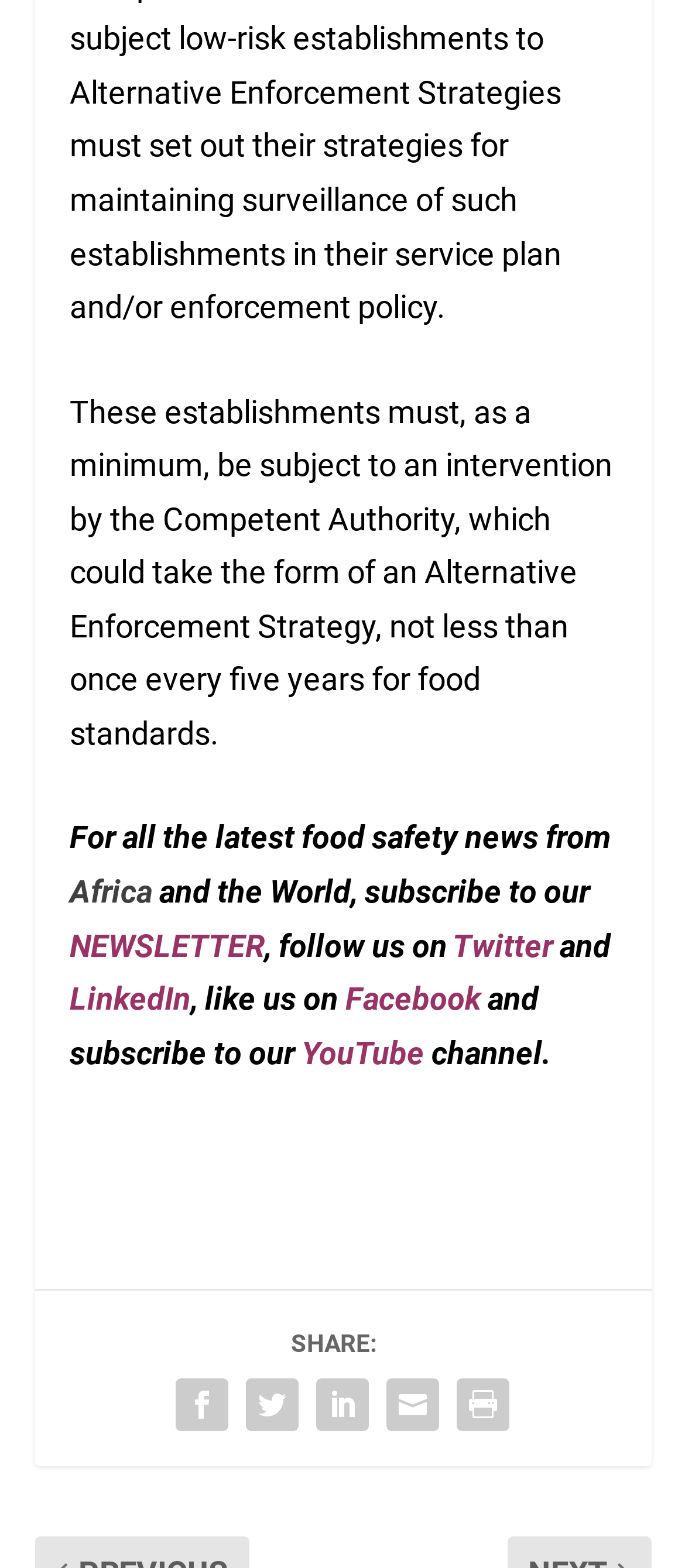Please locate the bounding box coordinates of the element's region that needs to be clicked to follow the instruction: "Follow on Twitter". The bounding box coordinates should be provided as four float numbers between 0 and 1, i.e., [left, top, right, bottom].

[0.66, 0.591, 0.806, 0.614]